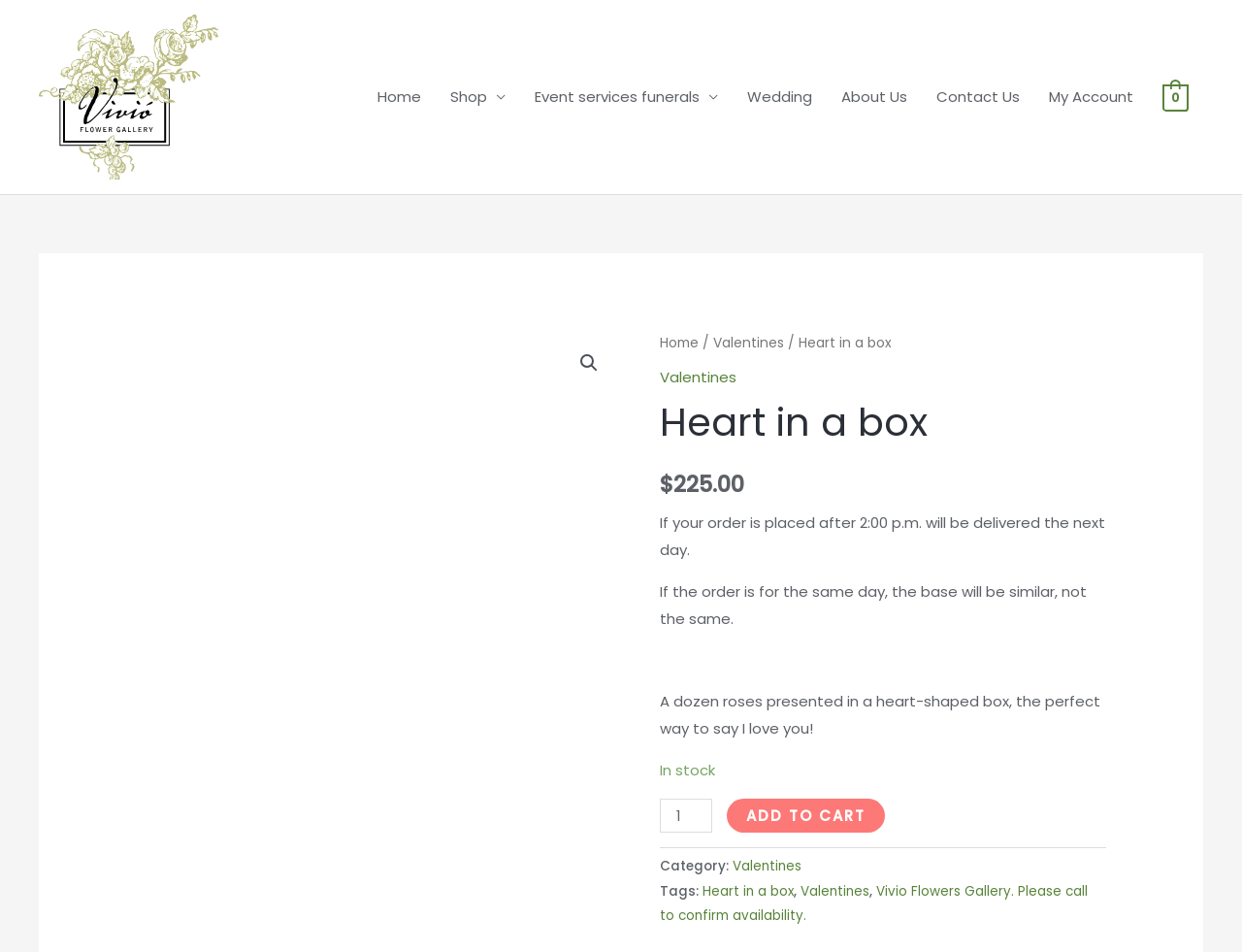Determine the bounding box for the UI element described here: "My Account".

[0.833, 0.071, 0.924, 0.133]